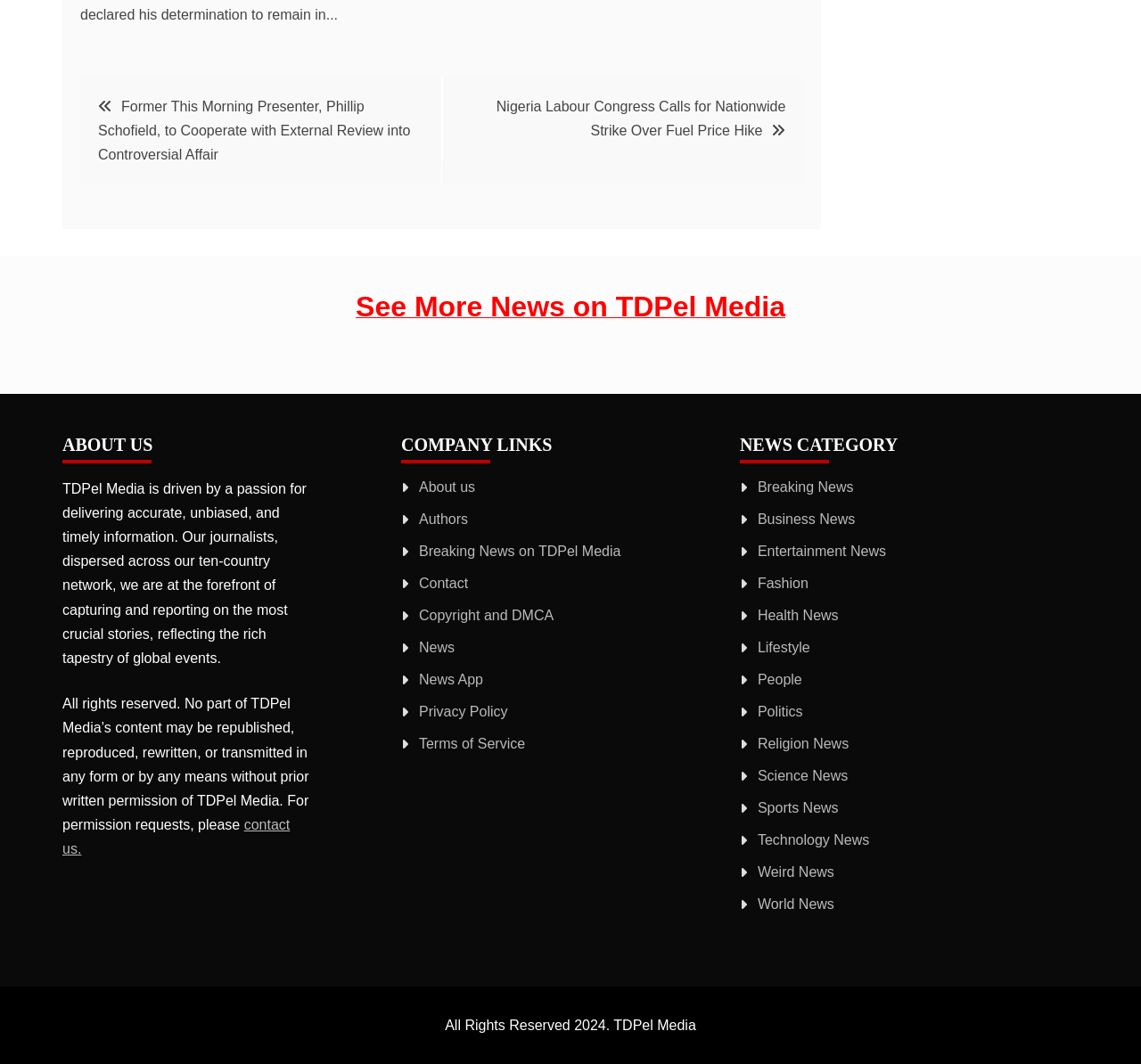Please identify the bounding box coordinates of the element I should click to complete this instruction: 'Contact us'. The coordinates should be given as four float numbers between 0 and 1, like this: [left, top, right, bottom].

[0.055, 0.768, 0.254, 0.805]